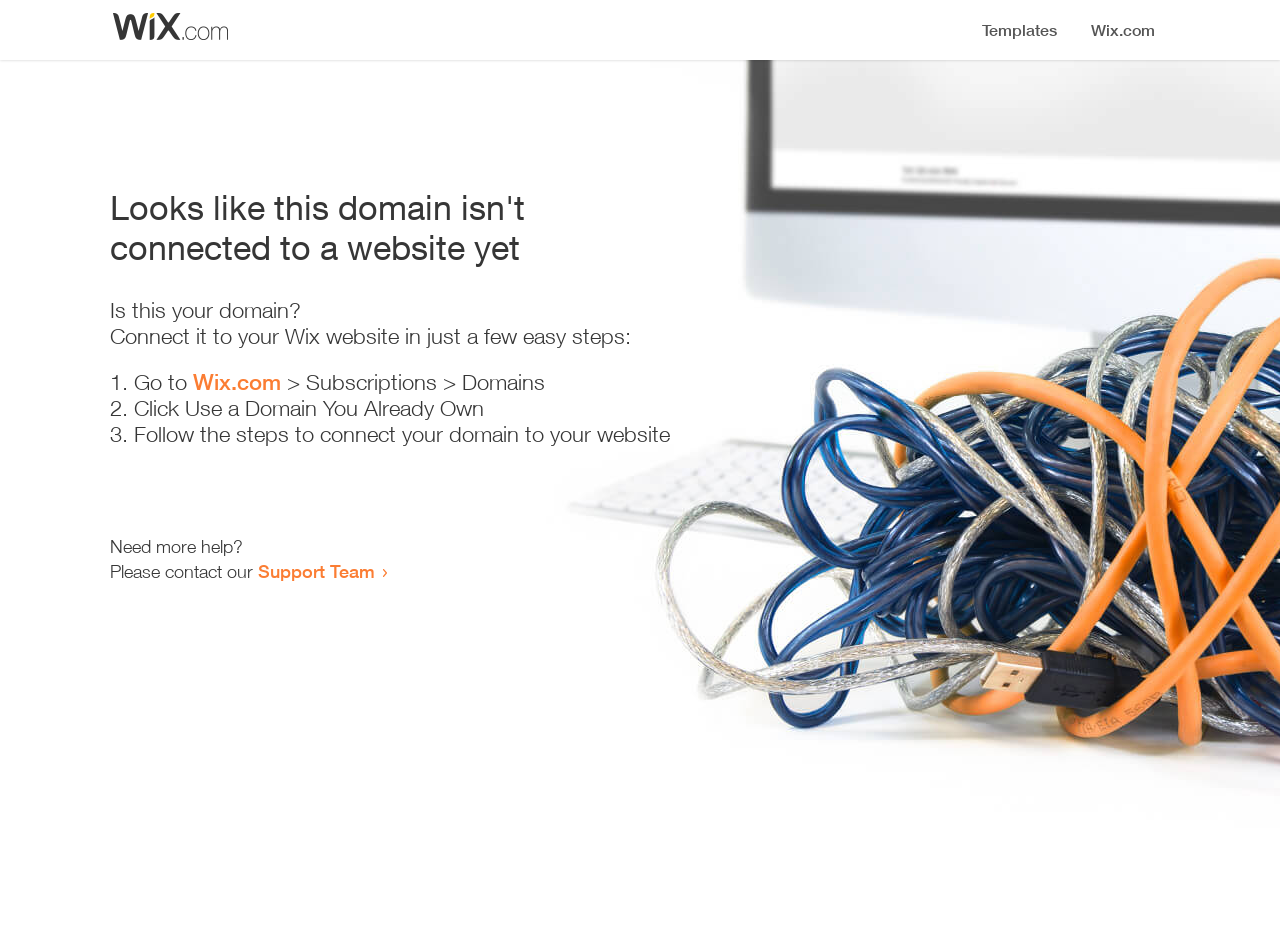Where can I get more help?
Give a one-word or short-phrase answer derived from the screenshot.

Support Team